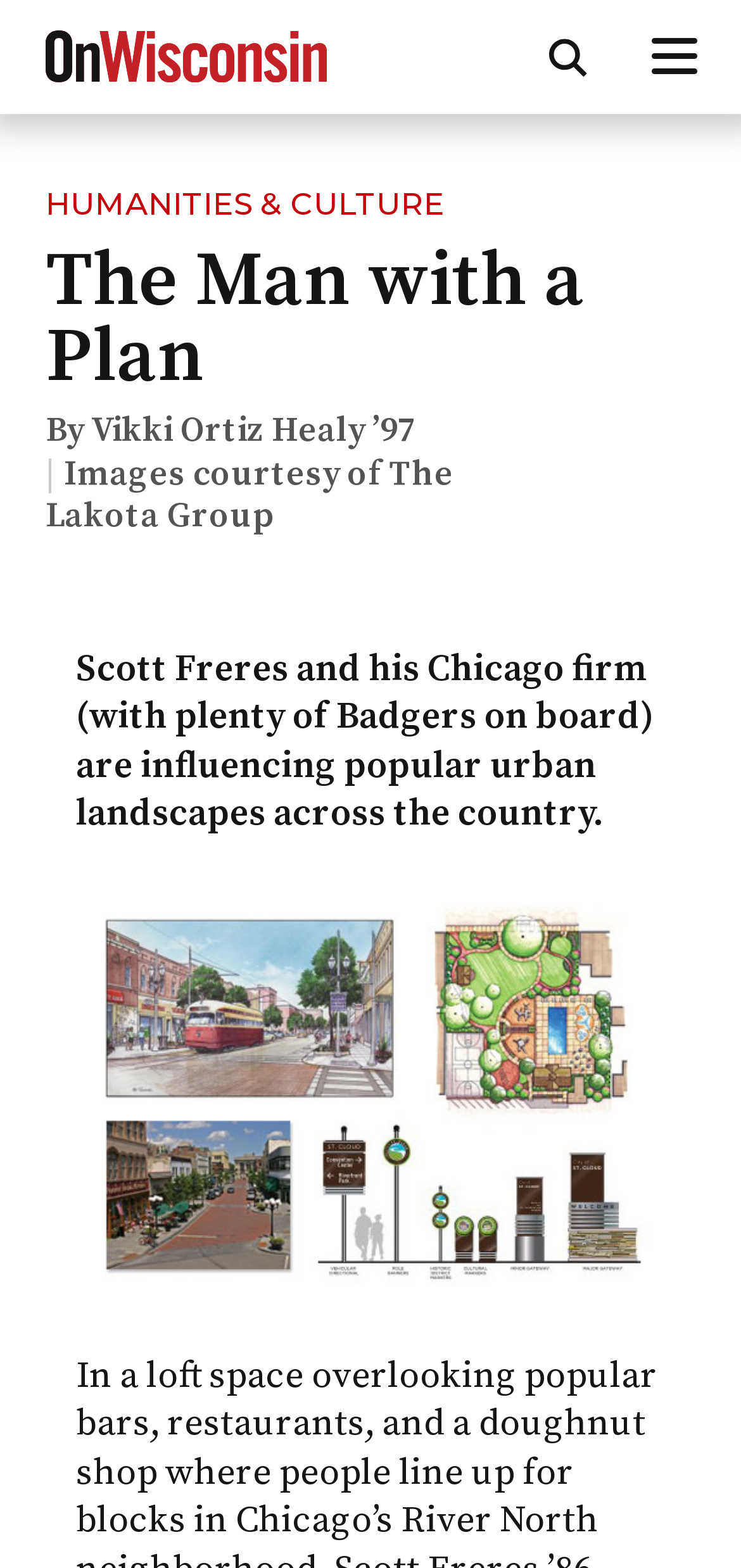What is the name of the landscape architect?
Answer the question using a single word or phrase, according to the image.

Scott Freres